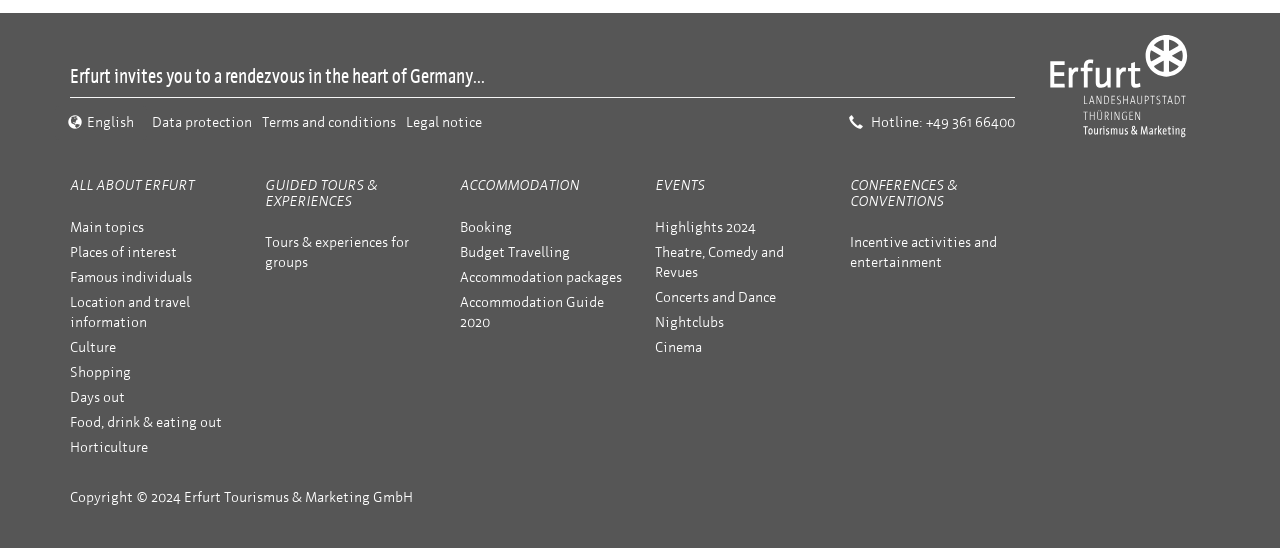What is the copyright year of this website?
Please provide a single word or phrase as your answer based on the screenshot.

2024